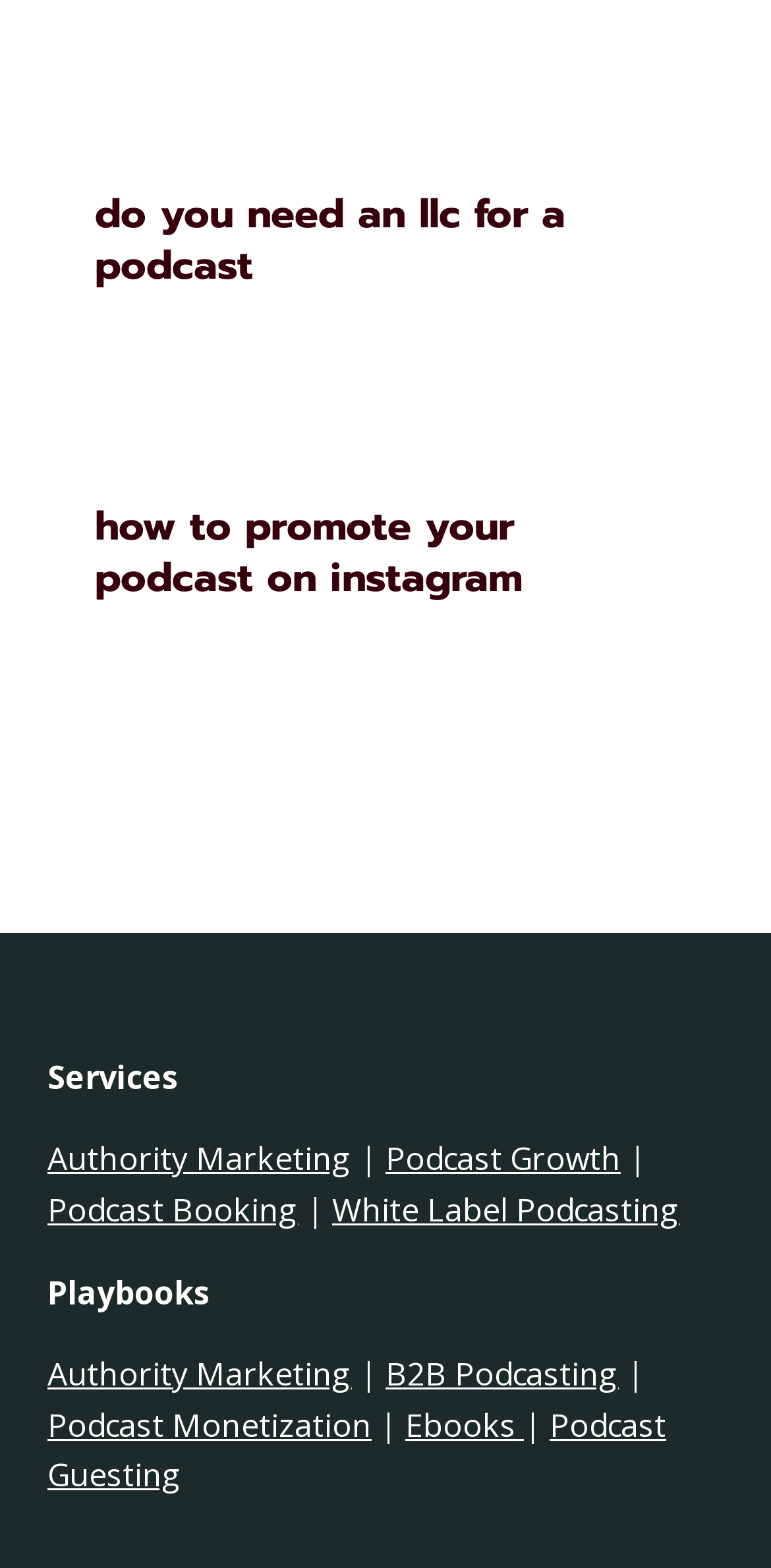Determine the bounding box coordinates of the clickable element necessary to fulfill the instruction: "read the article about how to promote your podcast on instagram". Provide the coordinates as four float numbers within the 0 to 1 range, i.e., [left, top, right, bottom].

[0.123, 0.319, 0.877, 0.384]